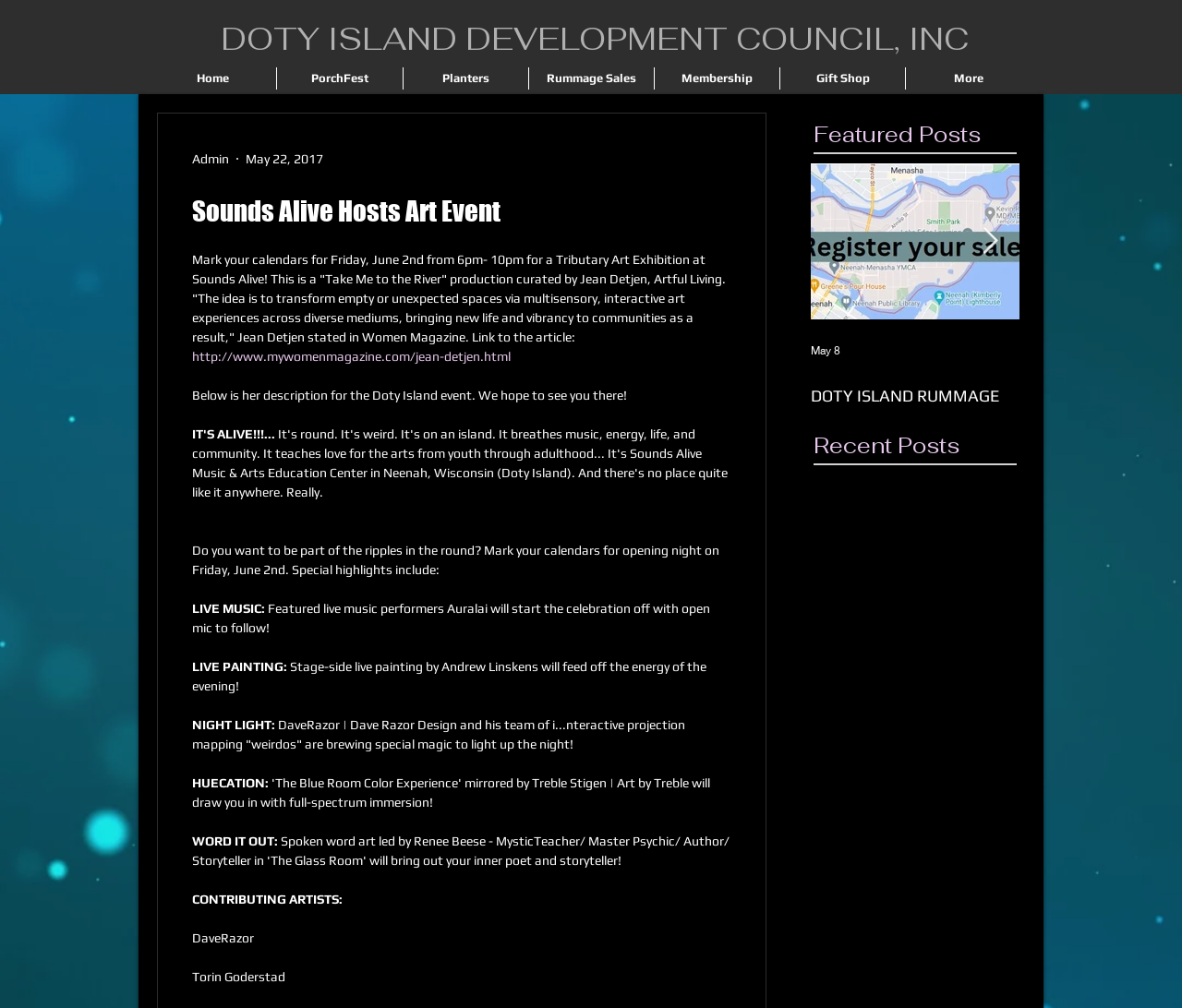Provide a one-word or short-phrase answer to the question:
What is the name of the organization hosting the art event?

DOTY ISLAND DEVELOPMENT COUNCIL, INC